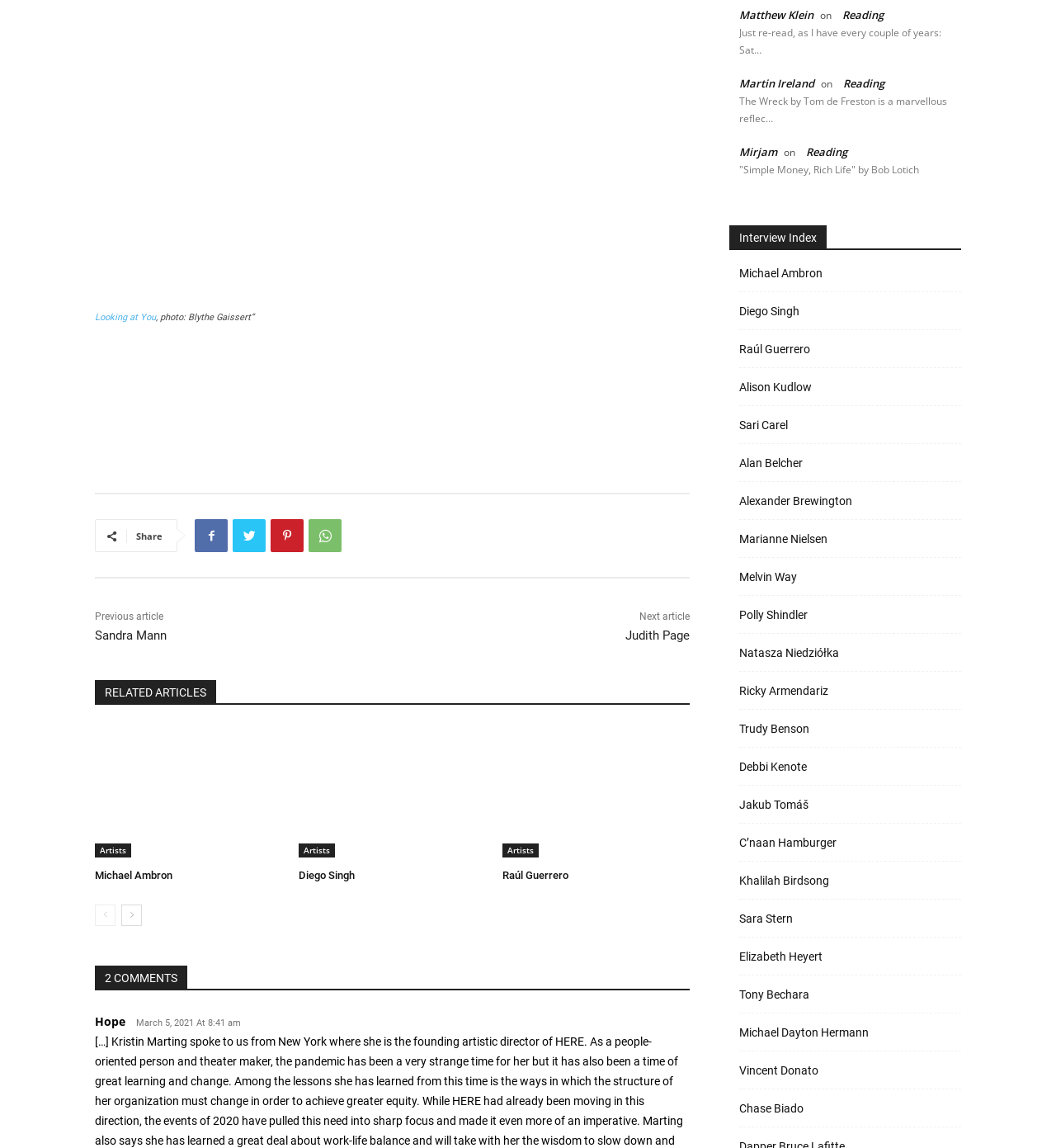Please answer the following question using a single word or phrase: How many comments are there on the article?

2